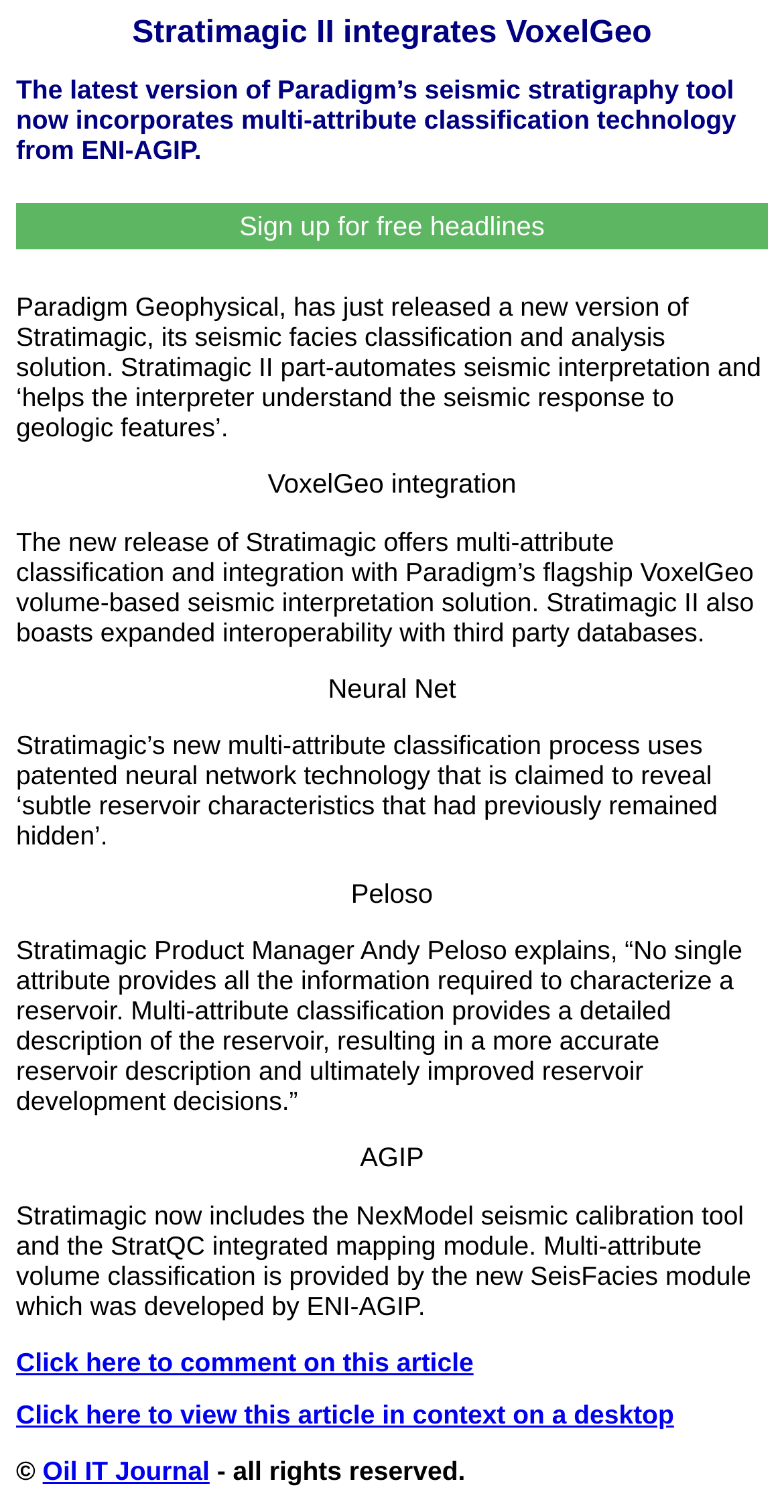Answer the following in one word or a short phrase: 
What is SeisFacies module?

volume classification module